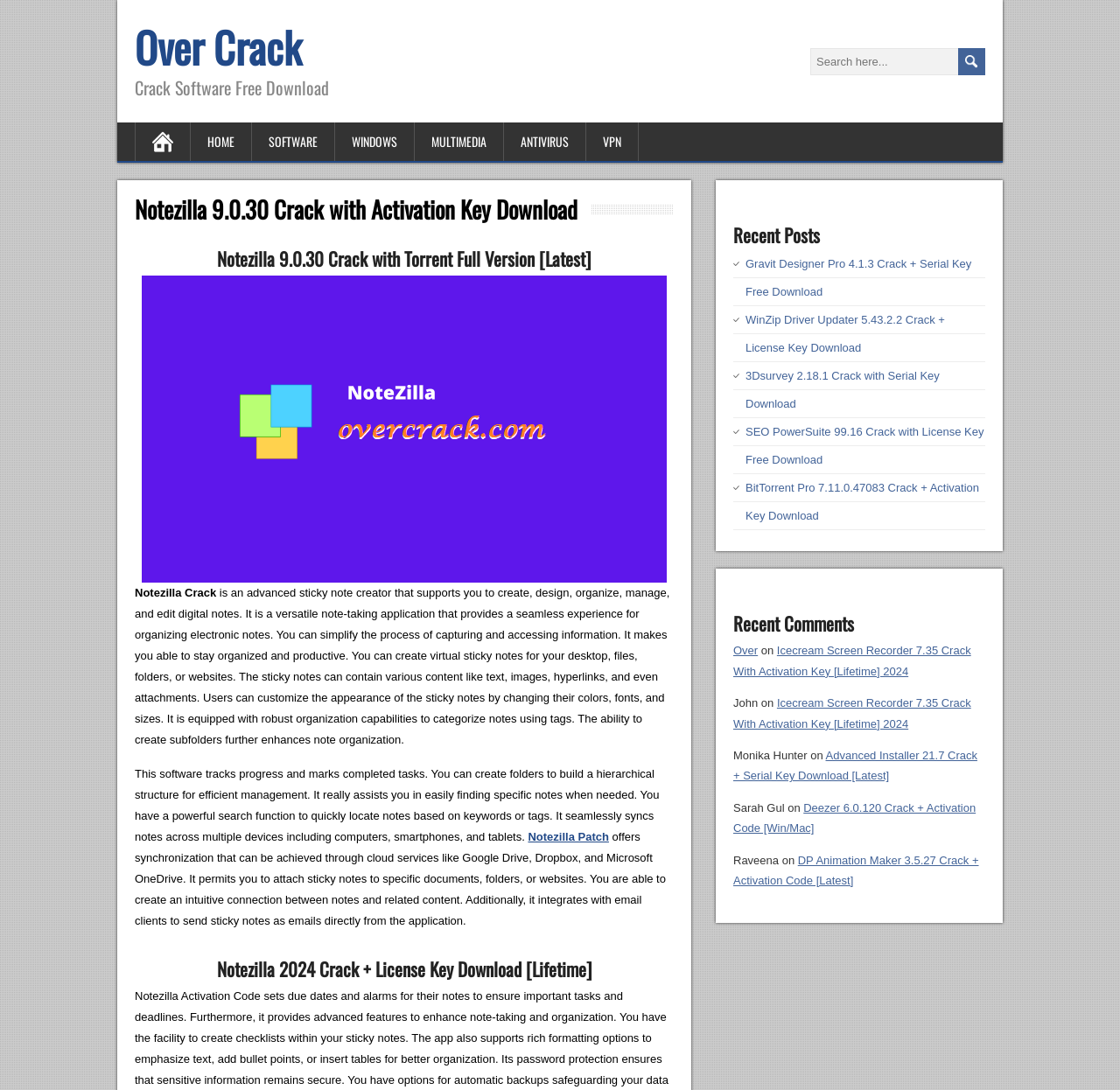Provide a thorough and detailed response to the question by examining the image: 
What is the name of the software being described?

The name of the software being described can be found in the heading 'Notezilla 9.0.30 Crack with Activation Key Download' and also in the image description 'Notezilla Crack'.